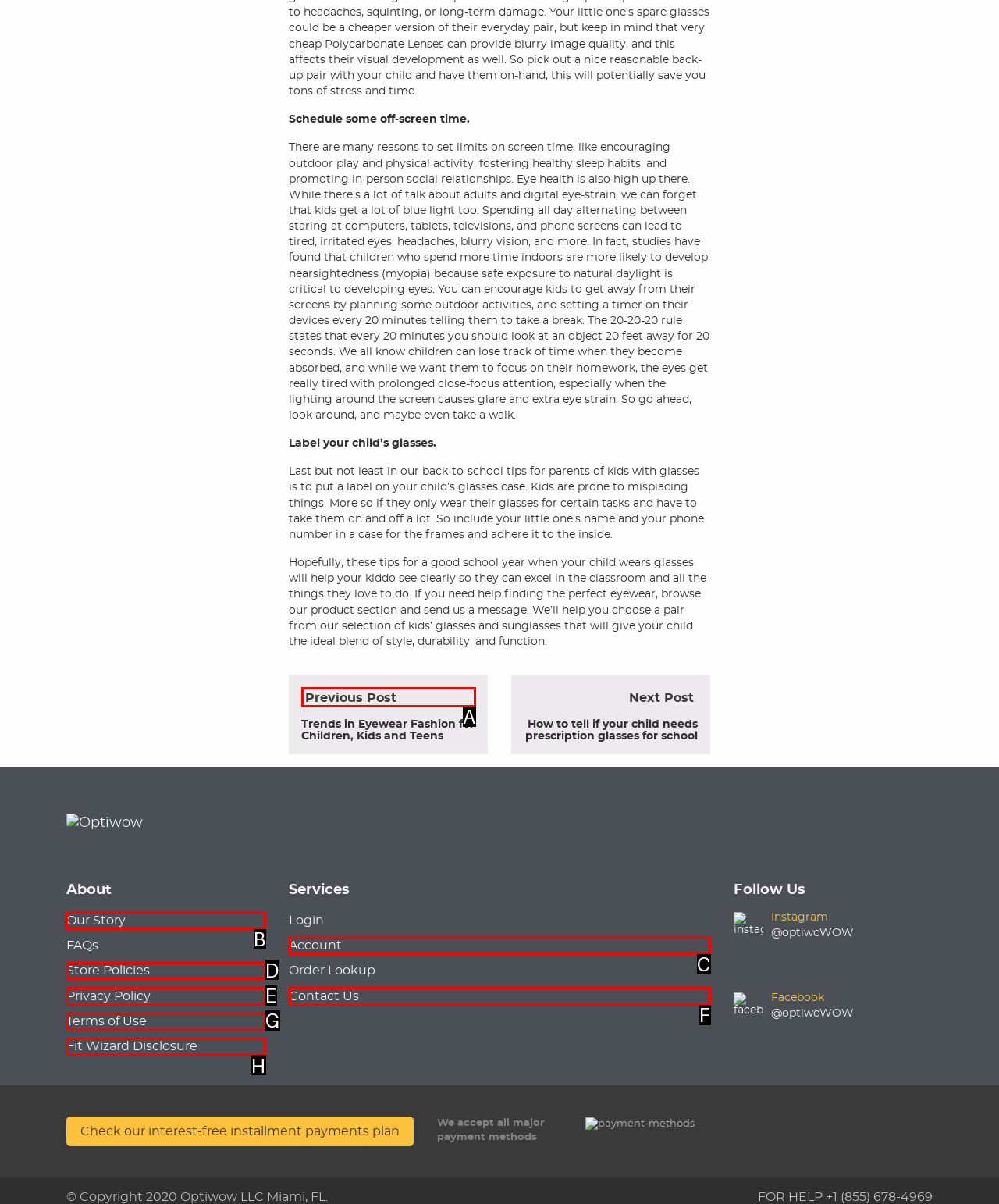Tell me which element should be clicked to achieve the following objective: Click on the 'Our Story' link
Reply with the letter of the correct option from the displayed choices.

B